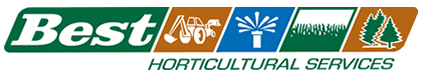Describe every aspect of the image in detail.

The image displays the logo of "Best Horticultural Services," featuring a vibrant and professional design. The logo is composed of a series of four icons arranged in a horizontal lineup: an excavator, a water sprinkler, a field of grass, and a stylized tree, each representing various aspects of landscaping and horticultural services. The name "Best" is prominently displayed in bold green letters, emphasizing the company's commitment to quality. The background colors of the icons range from orange to blue, contributing to a visually appealing contrast that enhances brand recognition. This logo signifies the company's dedication to providing comprehensive horticultural care, including tree and shrub maintenance, irrigation, and landscaping solutions in the Spring Lake, NJ area.